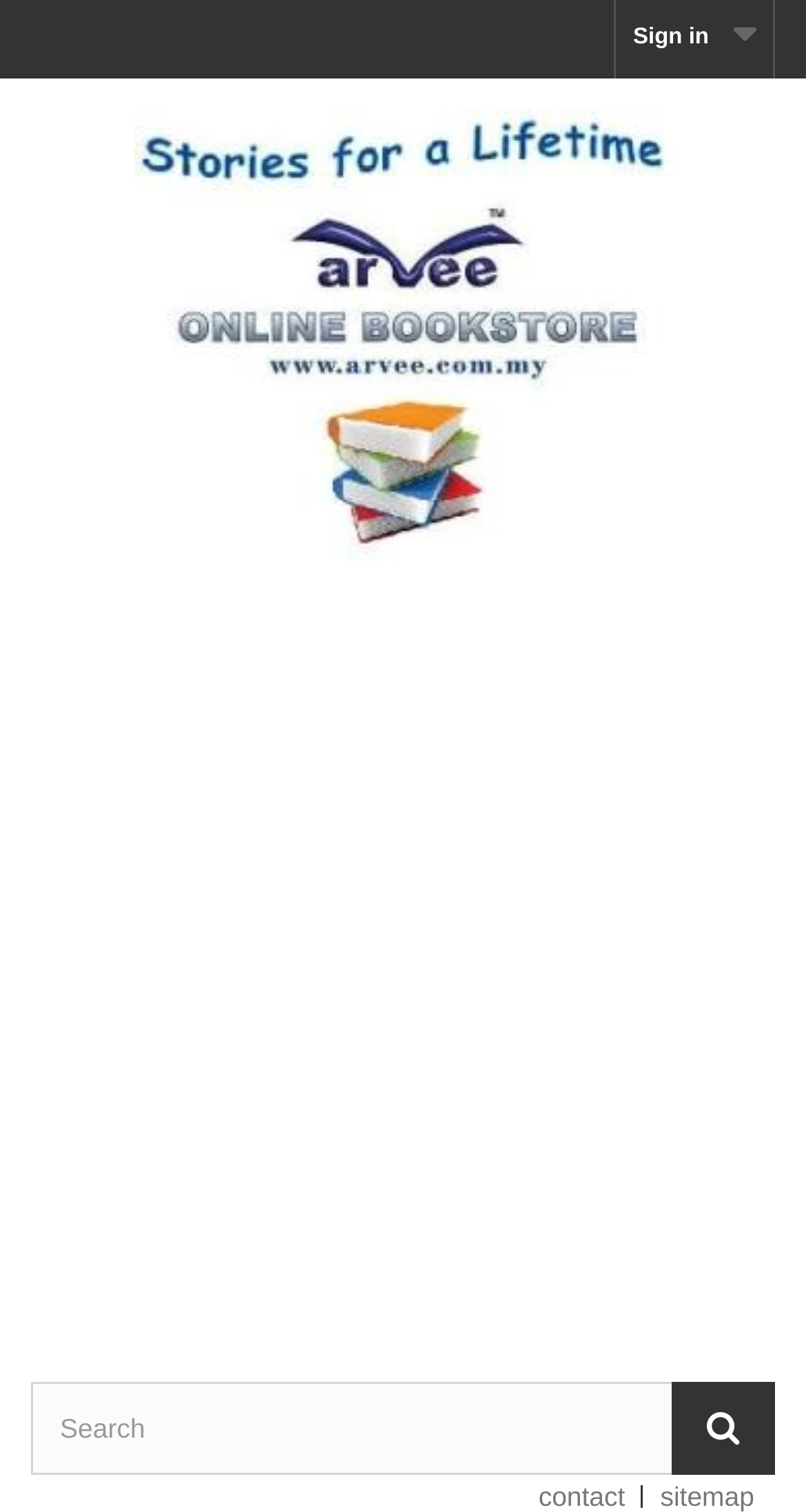Find the primary header on the webpage and provide its text.

Viva Education: Paper Crafts